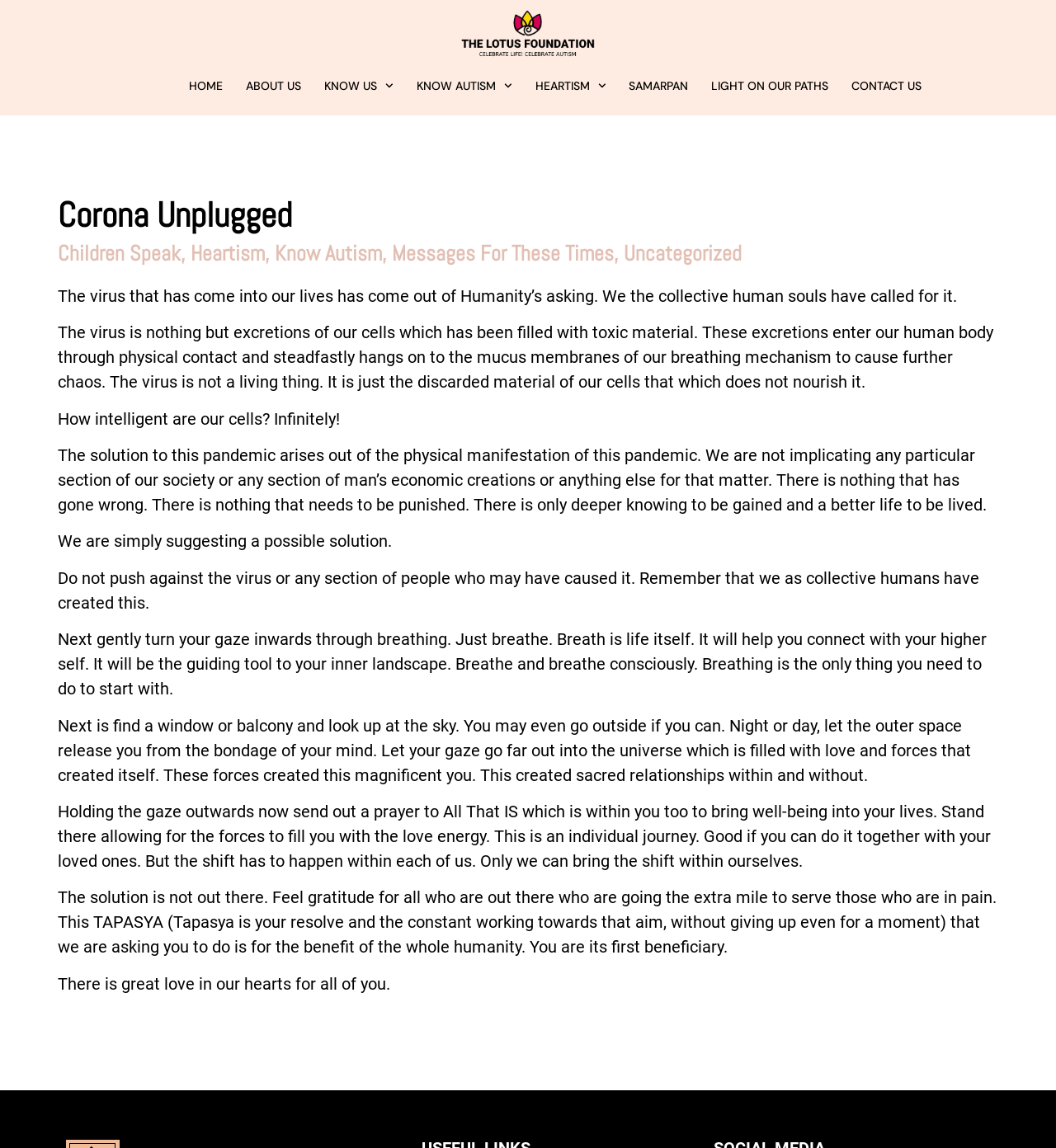Please pinpoint the bounding box coordinates for the region I should click to adhere to this instruction: "Click on the KNOW AUTISM link".

[0.383, 0.066, 0.496, 0.083]